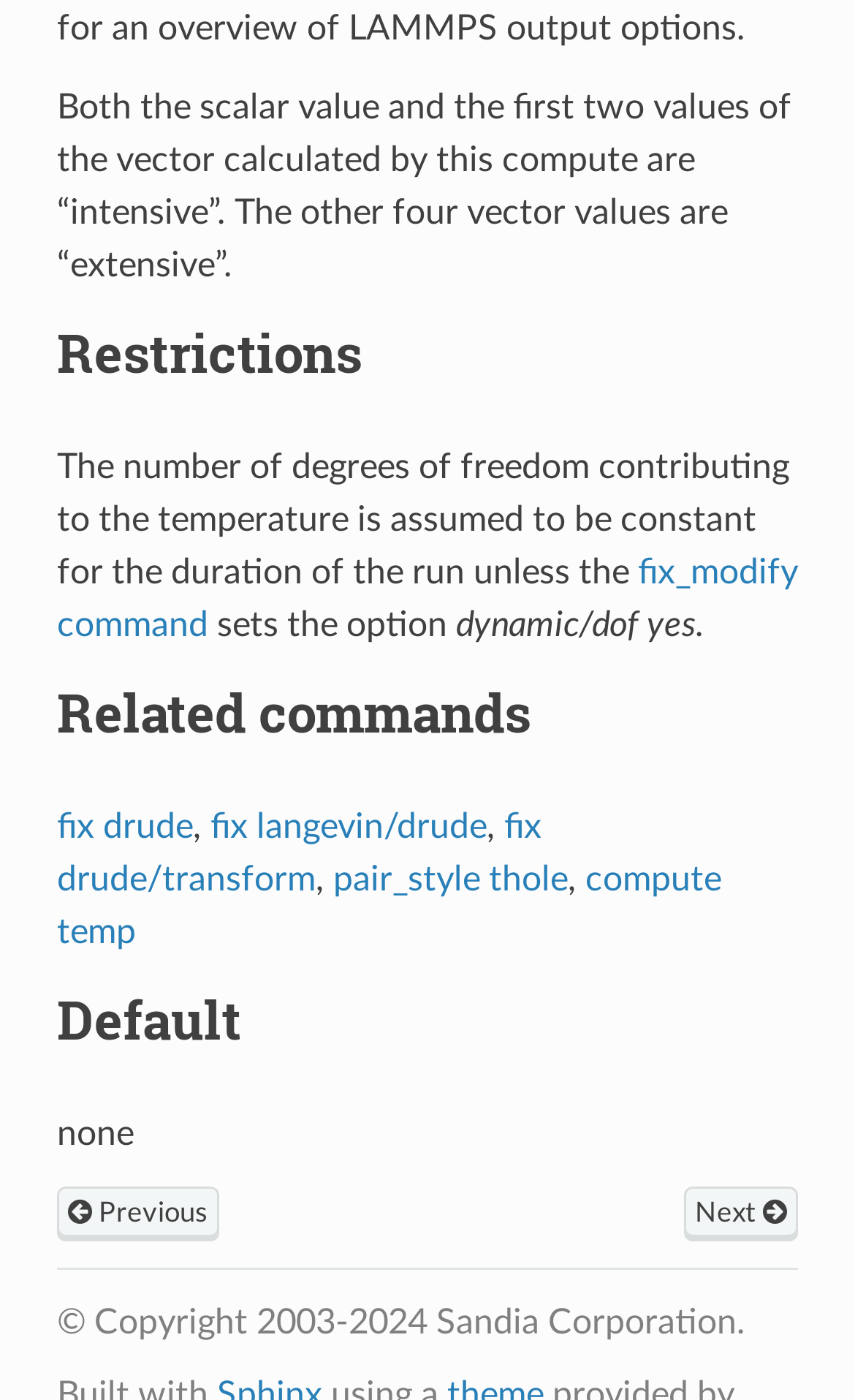Who owns the copyright of the webpage content?
Provide an in-depth answer to the question, covering all aspects.

The copyright information is located at the bottom of the webpage, indicated by its bounding box coordinates [0.066, 0.926, 0.934, 0.964]. The text '© Copyright 2003-2024 Sandia Corporation.' is located at [0.066, 0.933, 0.871, 0.958].